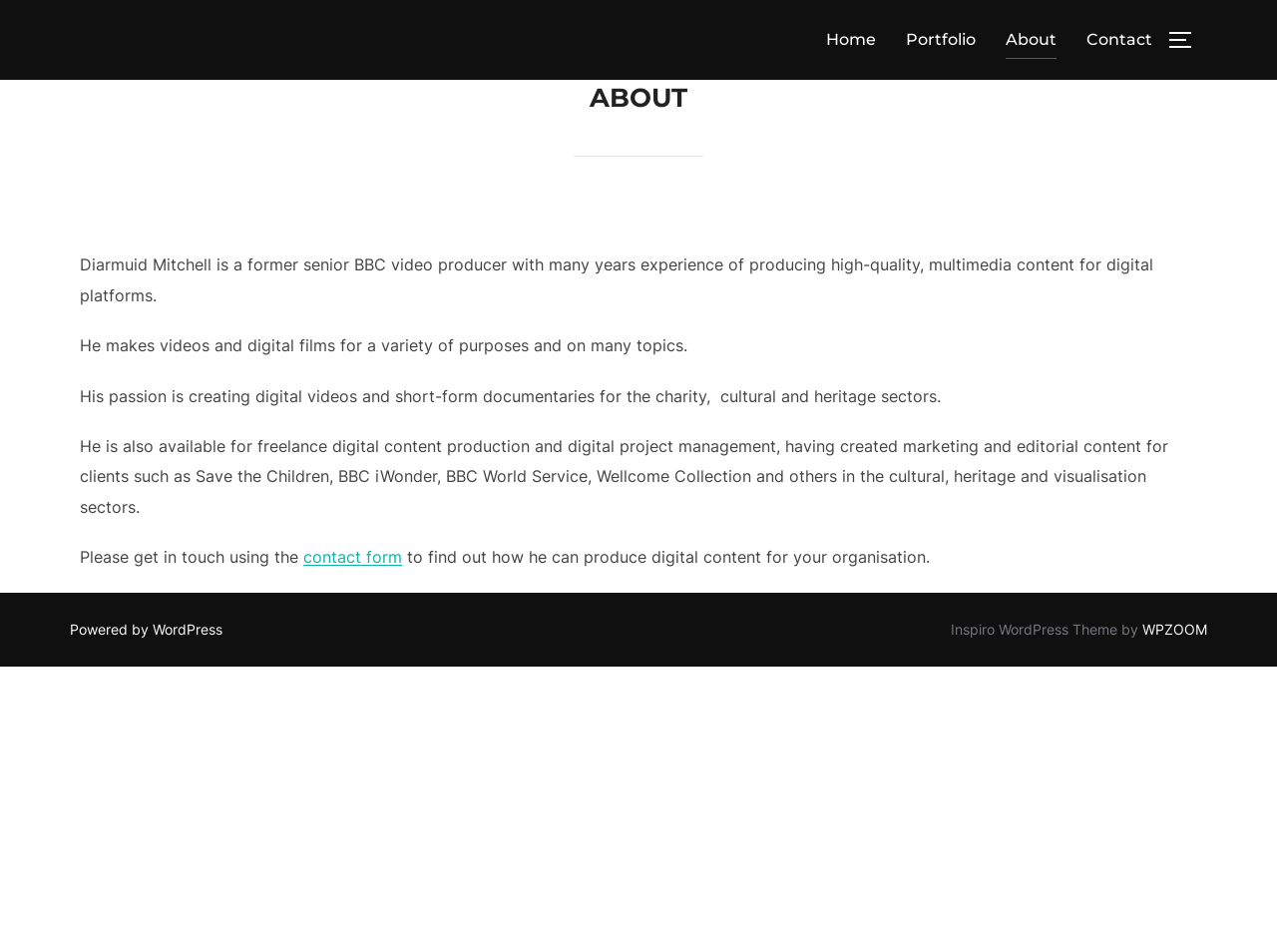Locate the bounding box coordinates of the area that needs to be clicked to fulfill the following instruction: "visit WordPress website". The coordinates should be in the format of four float numbers between 0 and 1, namely [left, top, right, bottom].

[0.055, 0.652, 0.174, 0.67]